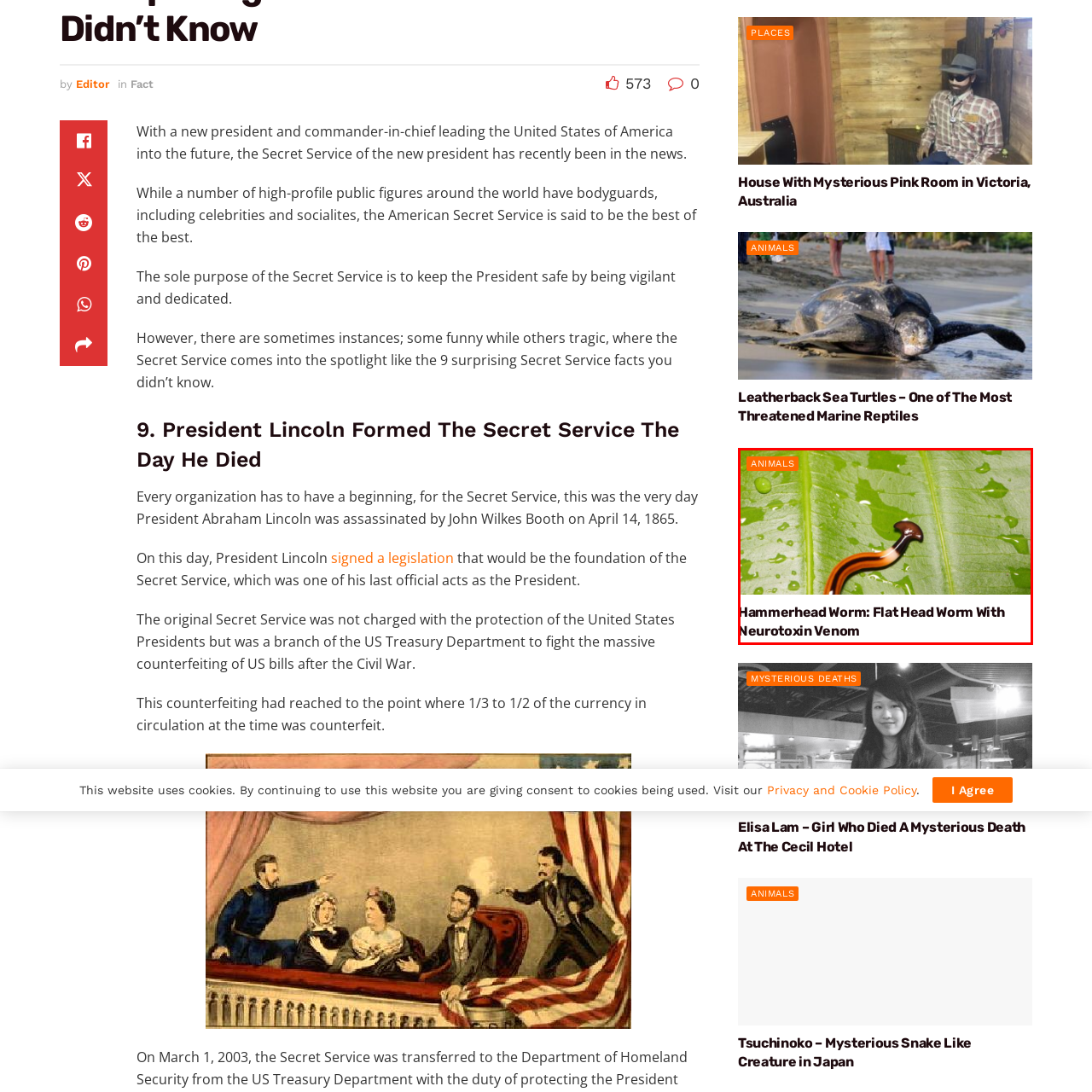What type of organism is the hammerhead worm classified as?
Focus on the section of the image encased in the red bounding box and provide a detailed answer based on the visual details you find.

The caption states that the hammerhead worm is a 'neurotoxic organism', indicating that it is classified as a type of organism that is toxic to the nervous system.